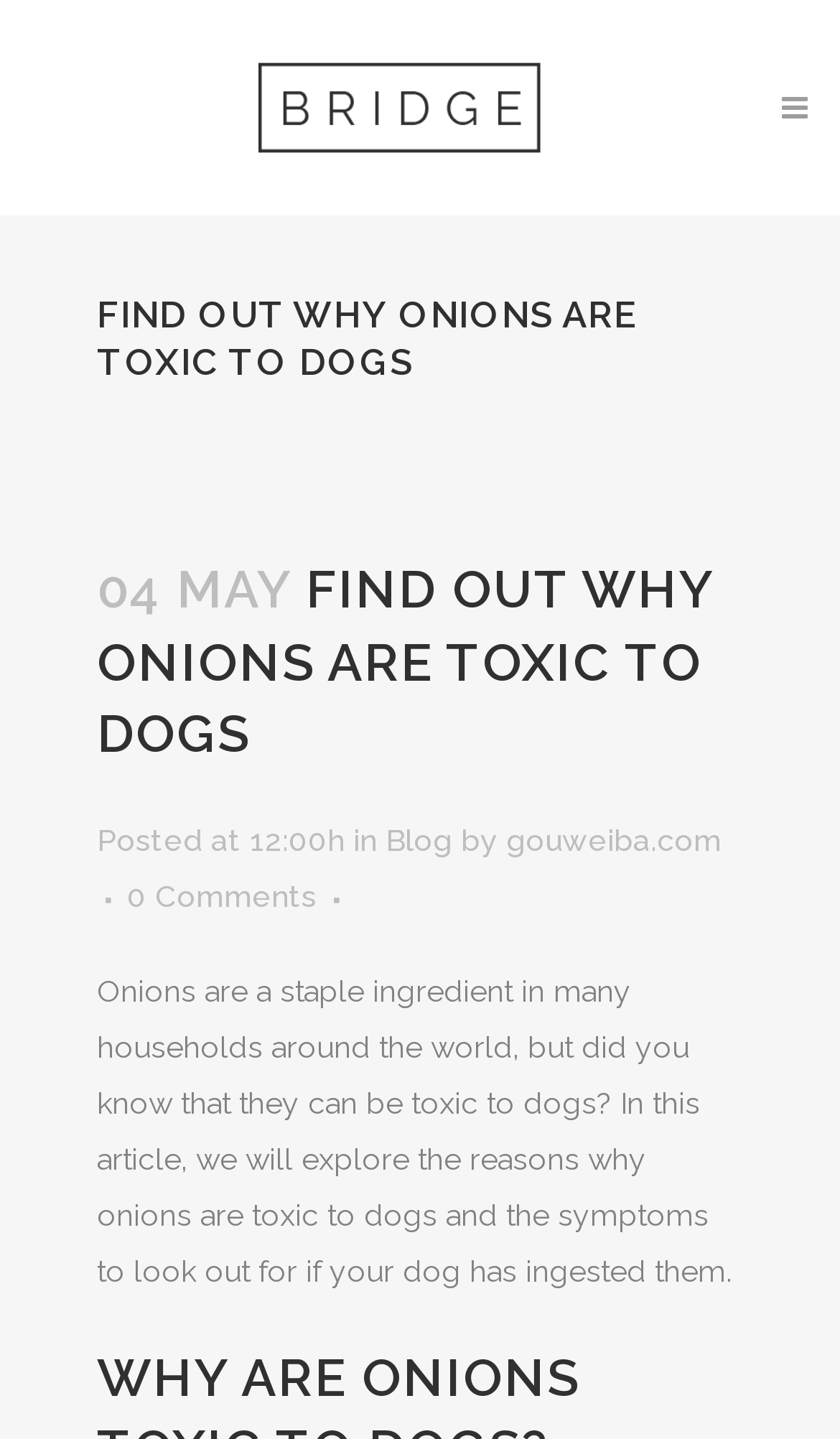How many comments does this article have?
Answer the question in as much detail as possible.

The number of comments is mentioned as '0 Comments' which is a link located below the article content.